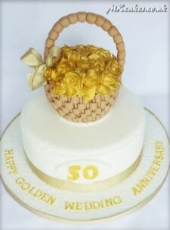Break down the image and describe every detail you can observe.

This elegant anniversary cake, designed specifically for a 50th wedding anniversary, features a stunning basket atop a two-tiered cake structure. The meticulously crafted basket is adorned with a bouquet of golden roses, symbolizing the celebration of enduring love and commitment. The white fondant finish of the cake provides a classic backdrop, while the golden accents and the inscription "HAPPY GOLDEN WEDDING ANNIVERSARY" around the base enhance the festive and sophisticated theme. The artistry in the cake’s design reflects a thoughtful and personalized approach, perfect for commemorating such a significant milestone in a couple's life.